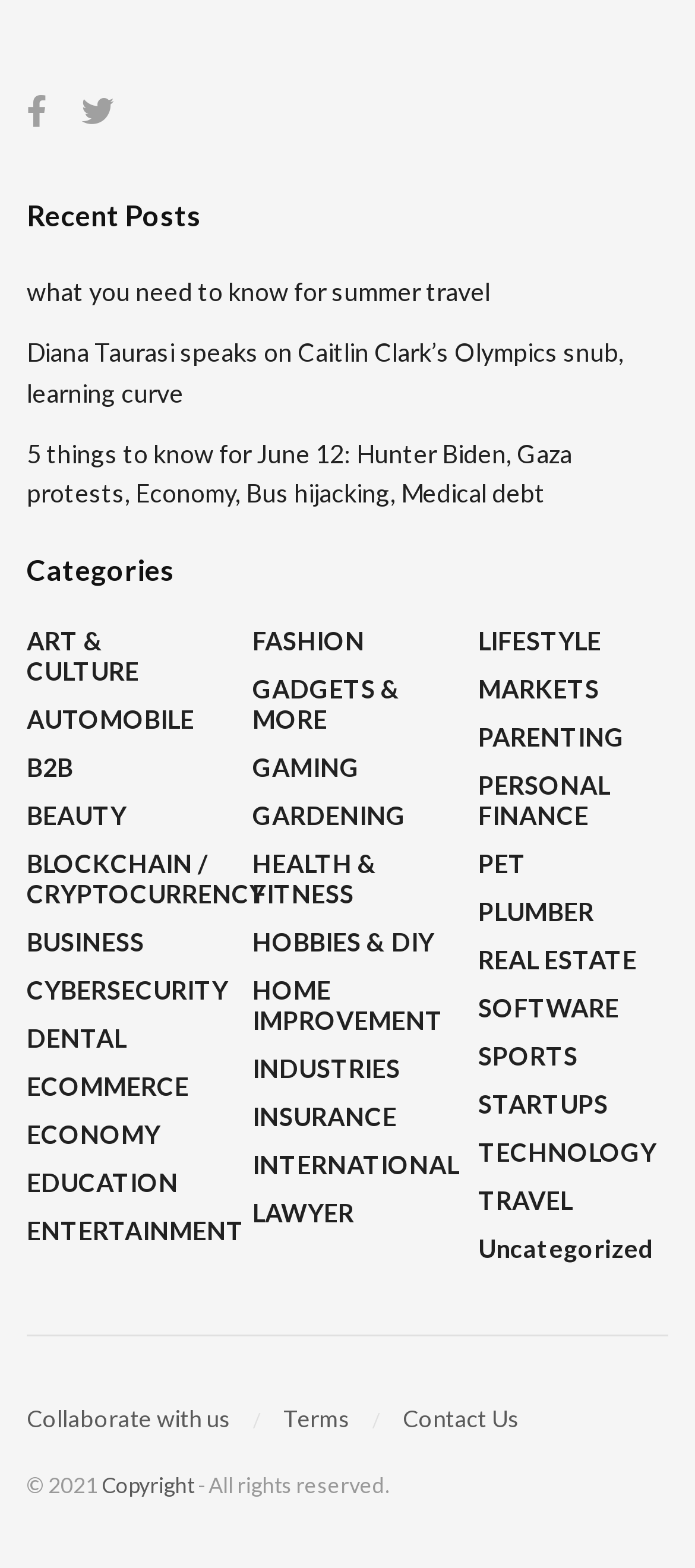Identify the bounding box coordinates of the region that should be clicked to execute the following instruction: "View the 'Terms' of the website".

[0.408, 0.895, 0.503, 0.913]